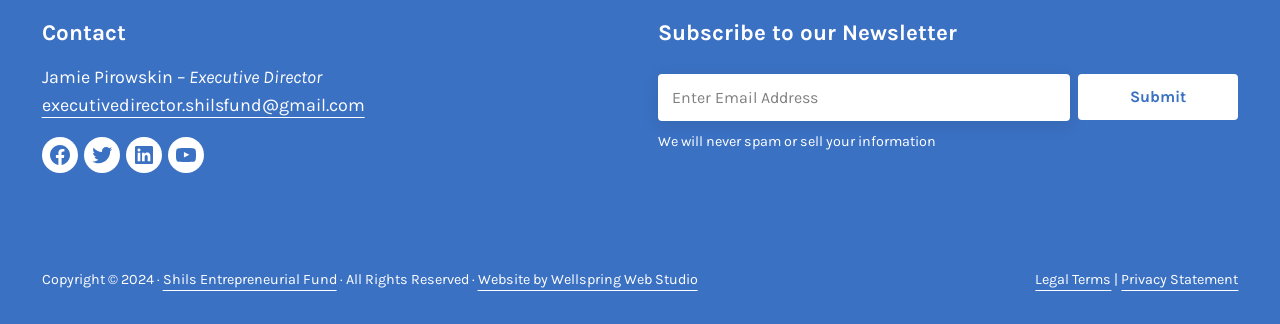Who developed the website?
Answer the question based on the image using a single word or a brief phrase.

Wellspring Web Studio